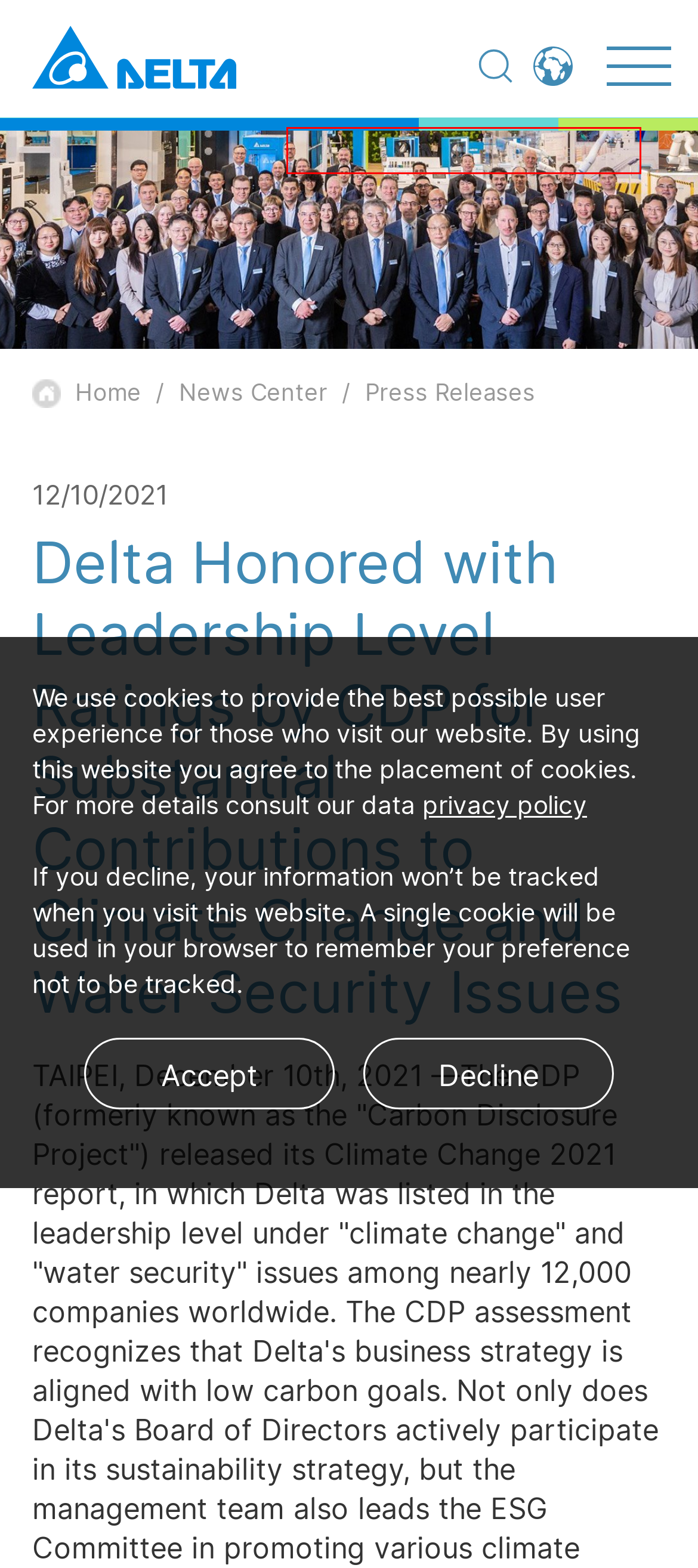Review the screenshot of a webpage containing a red bounding box around an element. Select the description that best matches the new webpage after clicking the highlighted element. The options are:
A. Bienvenue à Delta EMEA
B. 歡迎蒞臨台達
C. Welcome to Delta EMEA
D. Welcome to Delta
E. Willkommen bei Delta EMEA
F. Welcome to Delta Singapore
G. 欢迎莅临台达官网
H. Welcome to Delta Electronics (Australia)

D